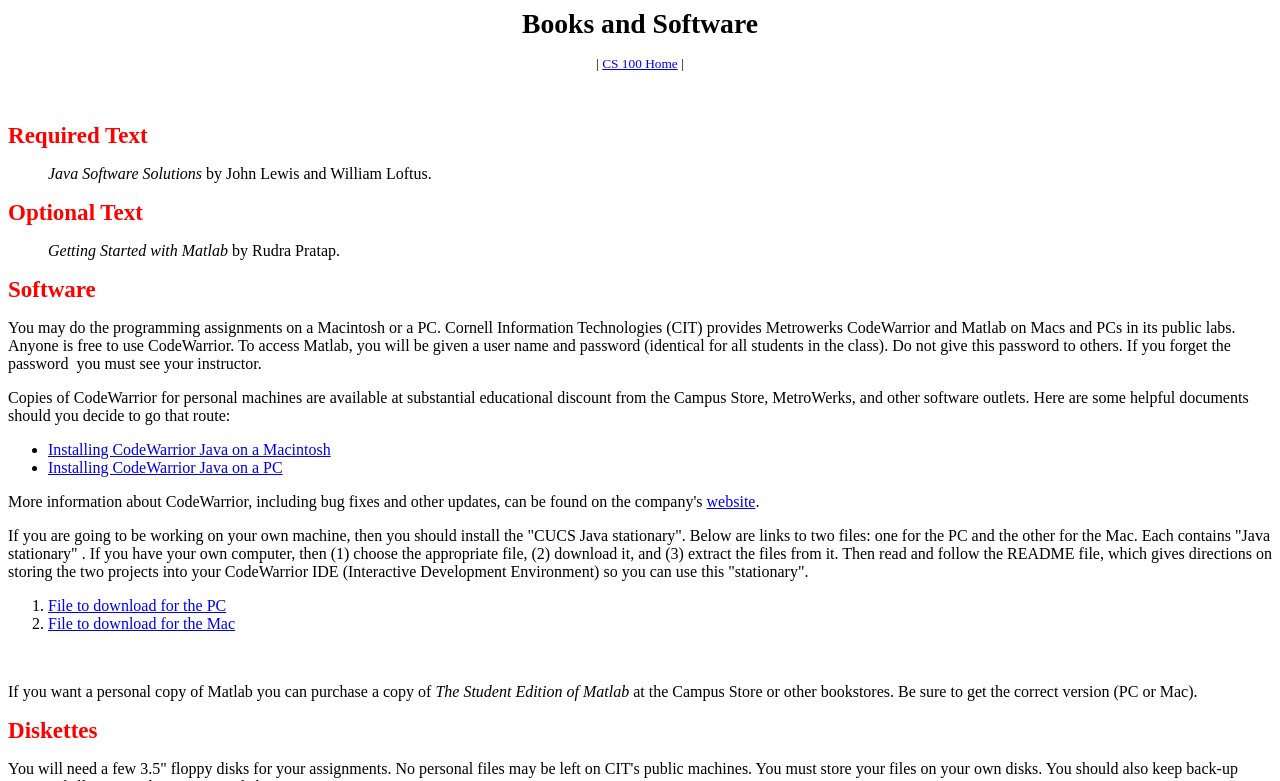What is the purpose of the 'CUCS Java stationary'?
Look at the screenshot and respond with one word or a short phrase.

For storing projects into CodeWarrior IDE